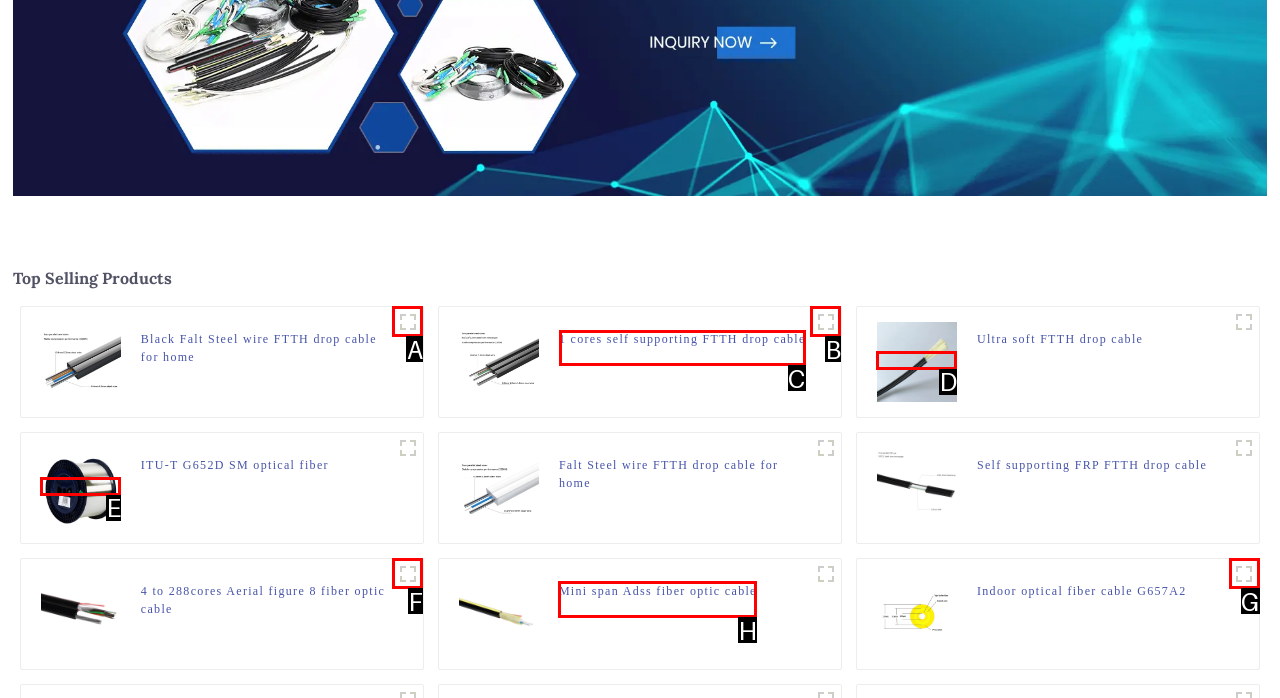Tell me which one HTML element I should click to complete the following instruction: Explore 1 cores self supporting FTTH drop cable
Answer with the option's letter from the given choices directly.

C